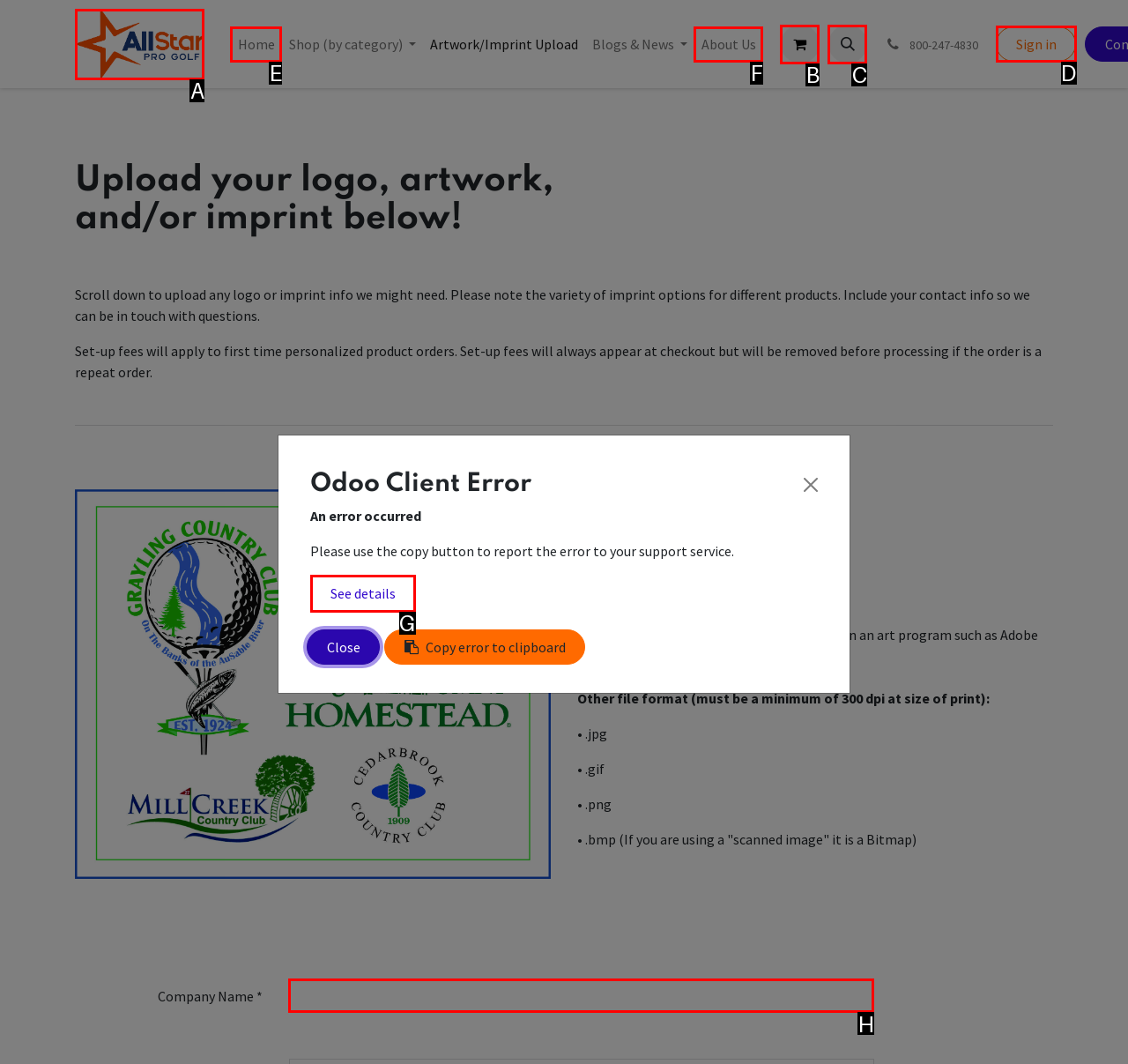Identify the correct UI element to click to follow this instruction: Click the 'See details' button on the error message
Respond with the letter of the appropriate choice from the displayed options.

G